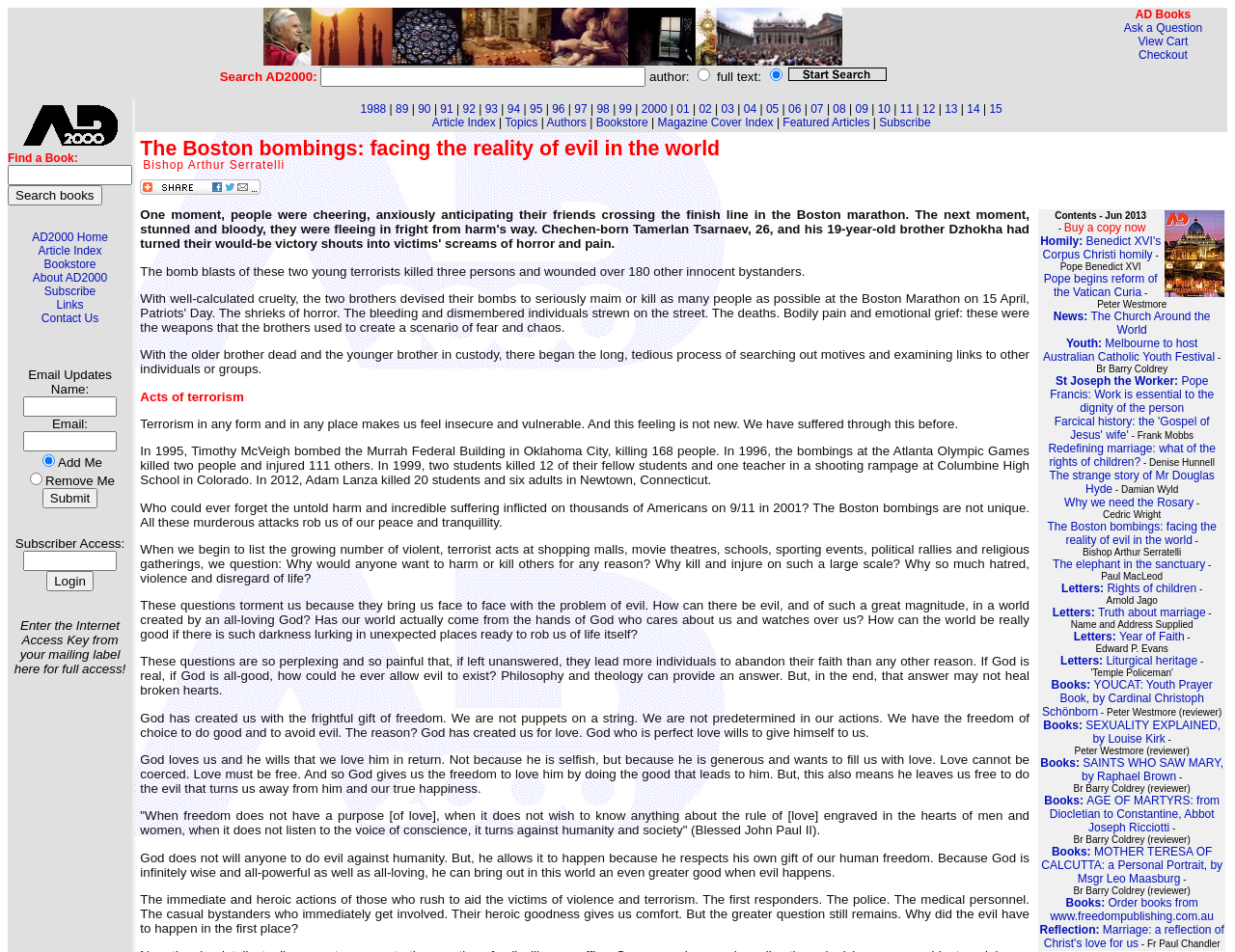Identify the bounding box coordinates of the clickable region required to complete the instruction: "Login". The coordinates should be given as four float numbers within the range of 0 and 1, i.e., [left, top, right, bottom].

[0.038, 0.599, 0.076, 0.621]